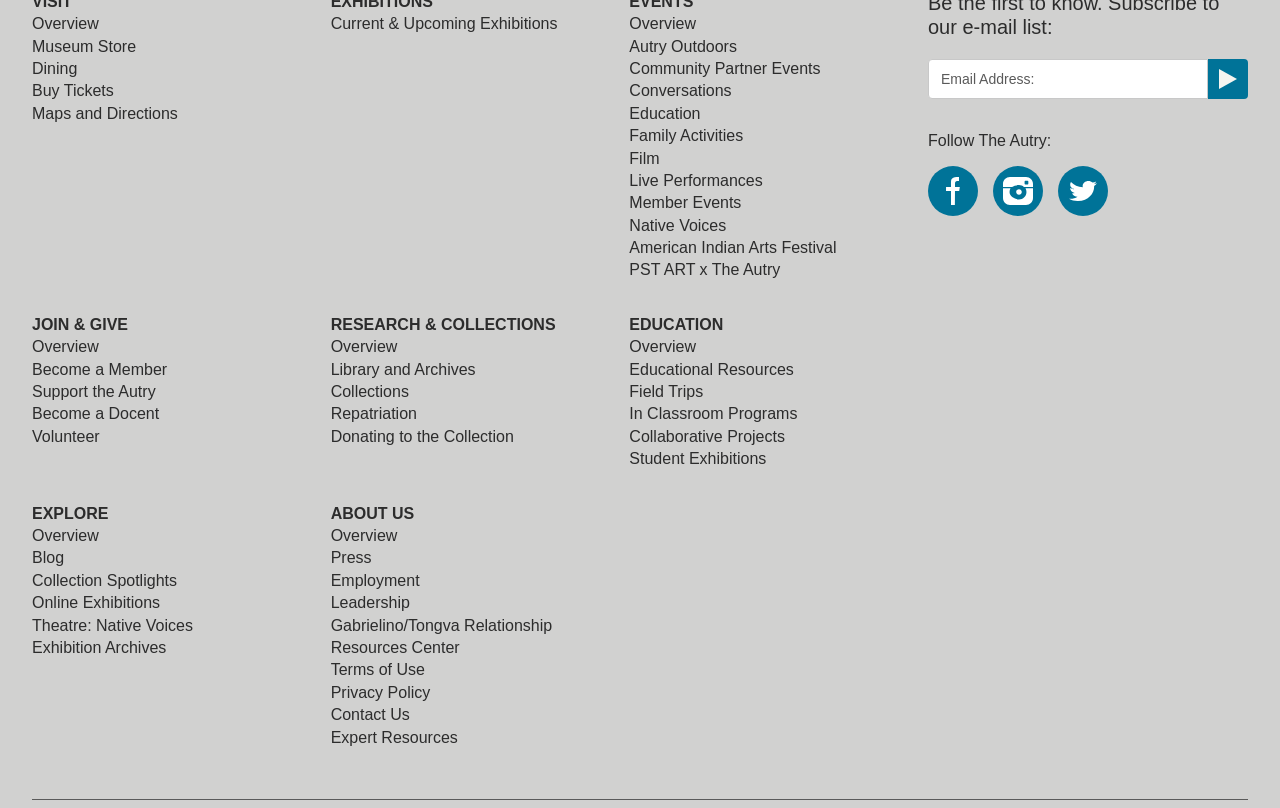Examine the image carefully and respond to the question with a detailed answer: 
What is the purpose of the 'JOIN & GIVE' section?

The 'JOIN & GIVE' section is likely a call to action for visitors to support the Autry by becoming a member, donating, or volunteering, as it includes links to related pages such as 'Become a Member' and 'Support the Autry'.